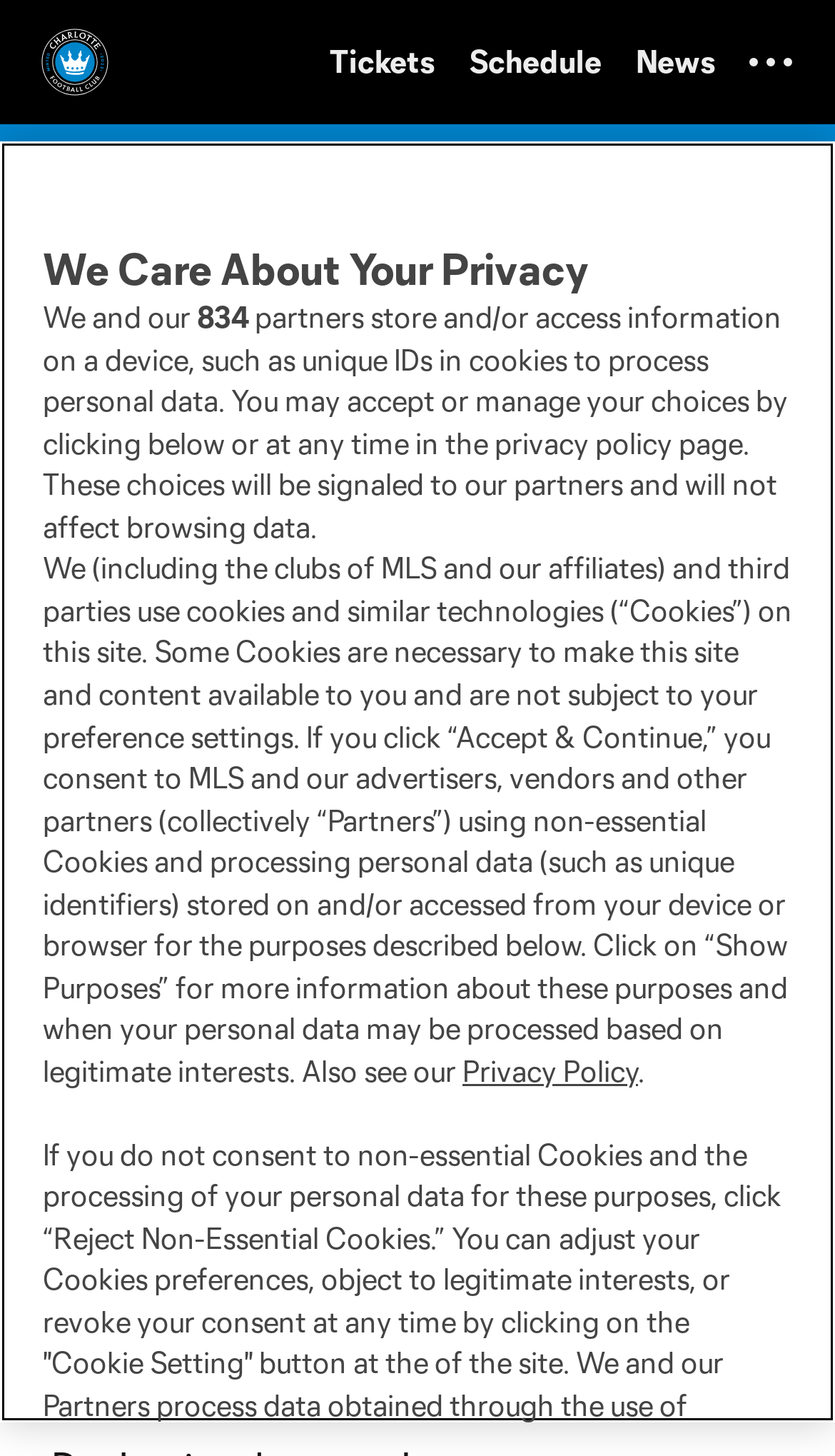Please find the bounding box coordinates in the format (top-left x, top-left y, bottom-right x, bottom-right y) for the given element description. Ensure the coordinates are floating point numbers between 0 and 1. Description: parent_node: Tickets title="Charlotte FC"

[0.041, 0.015, 0.138, 0.071]